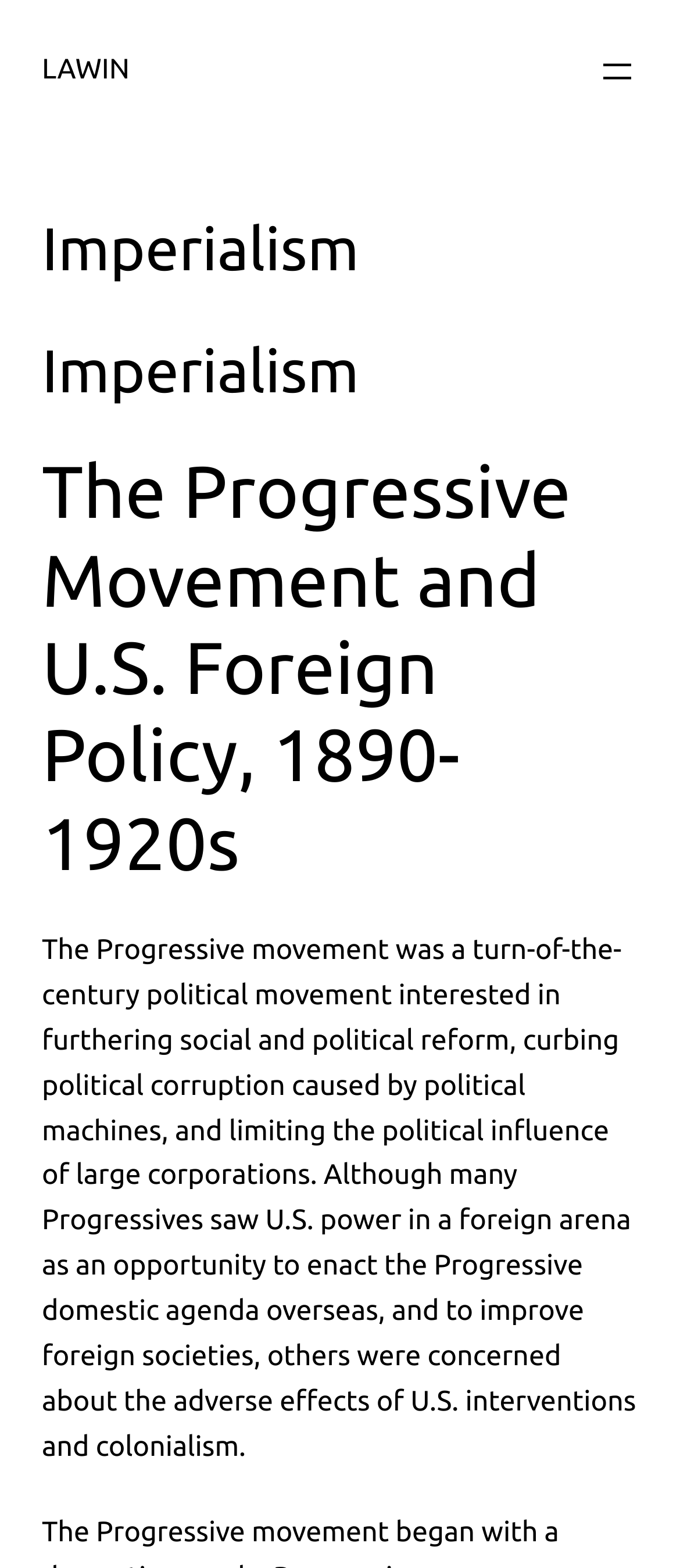Find the bounding box of the element with the following description: "aria-label="Open menu"". The coordinates must be four float numbers between 0 and 1, formatted as [left, top, right, bottom].

[0.877, 0.032, 0.938, 0.059]